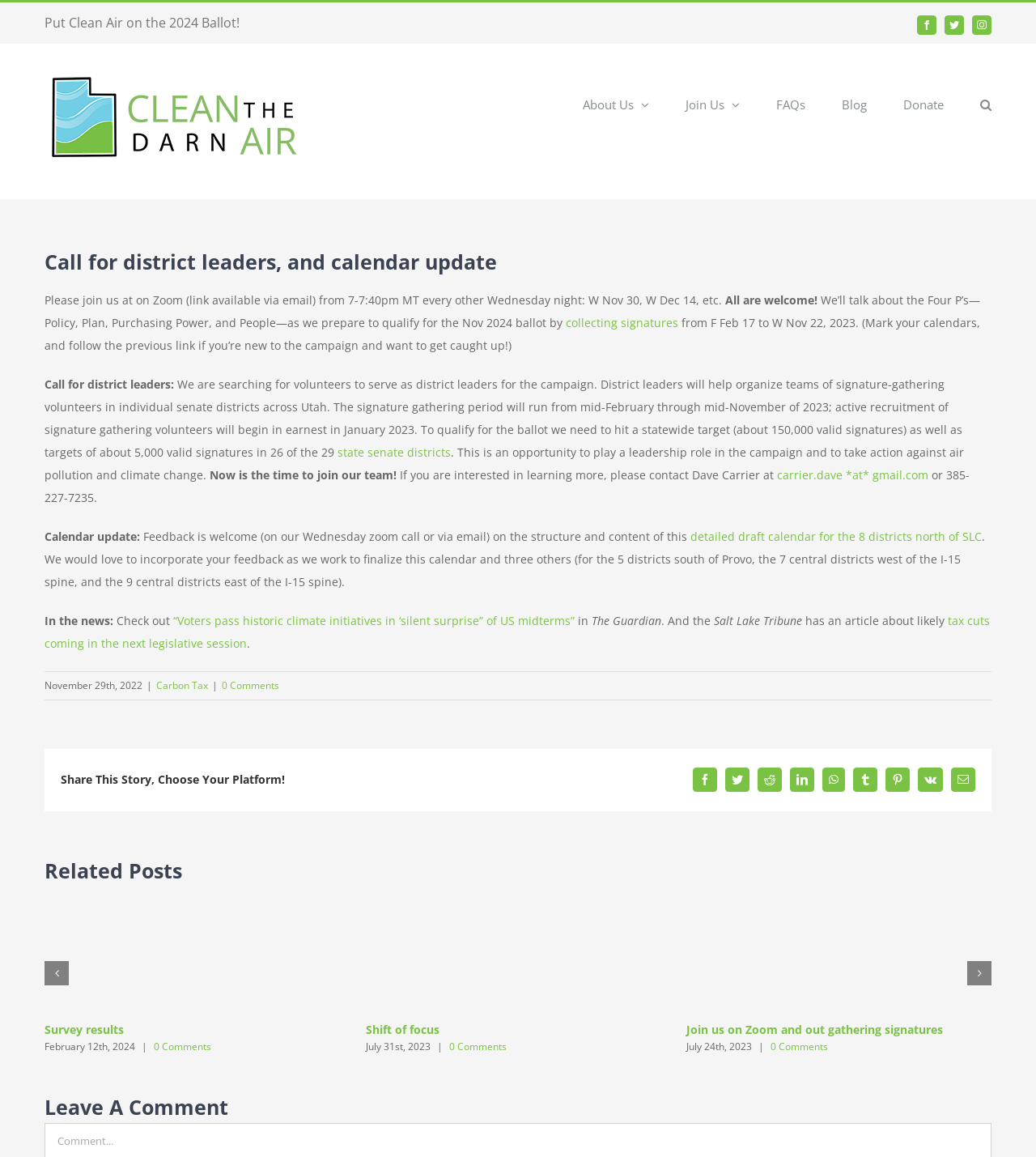How often will the Zoom meetings be held?
Using the image, provide a concise answer in one word or a short phrase.

Every other Wednesday